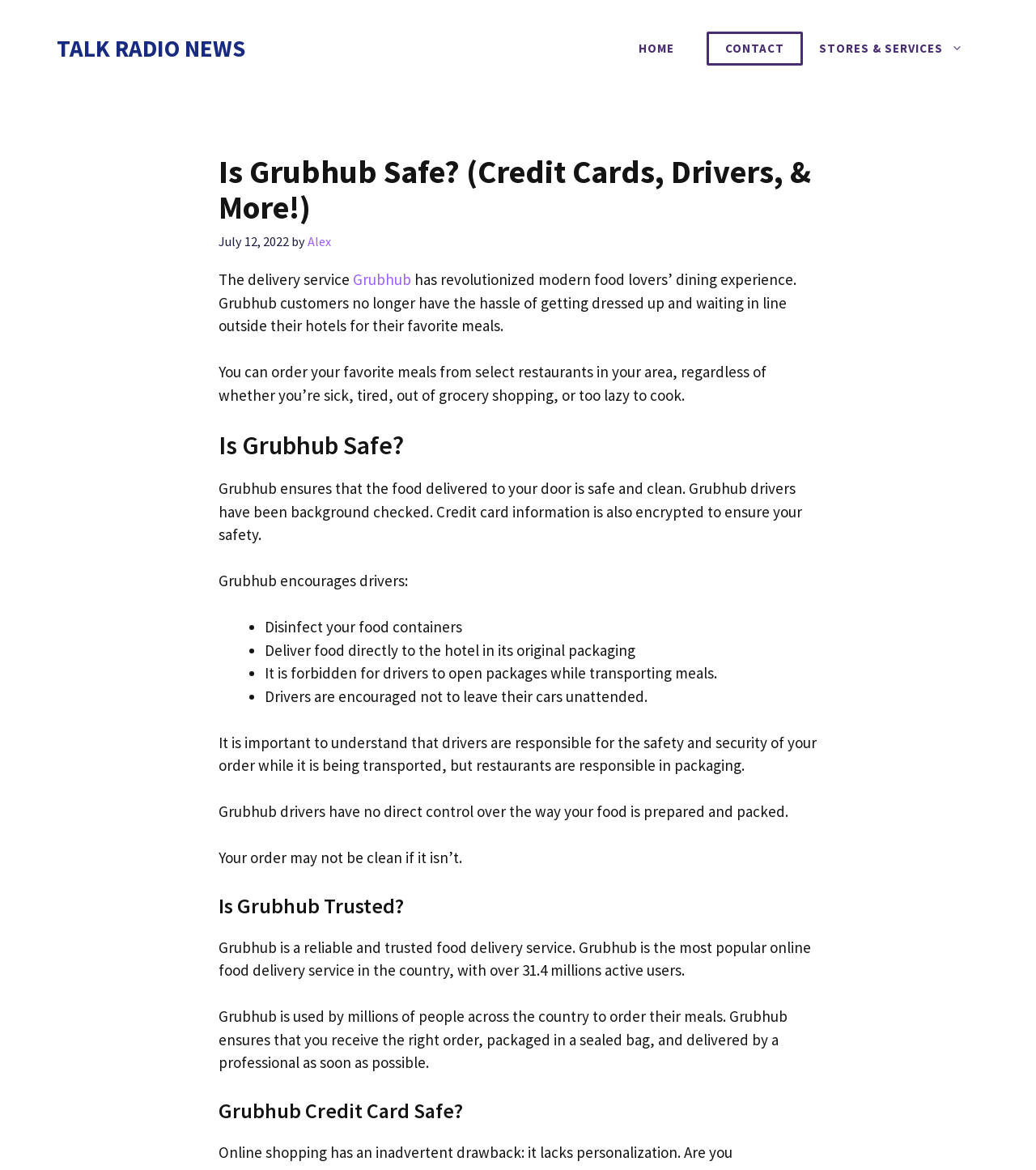Determine the bounding box of the UI element mentioned here: "Contact". The coordinates must be in the format [left, top, right, bottom] with values ranging from 0 to 1.

[0.682, 0.027, 0.775, 0.056]